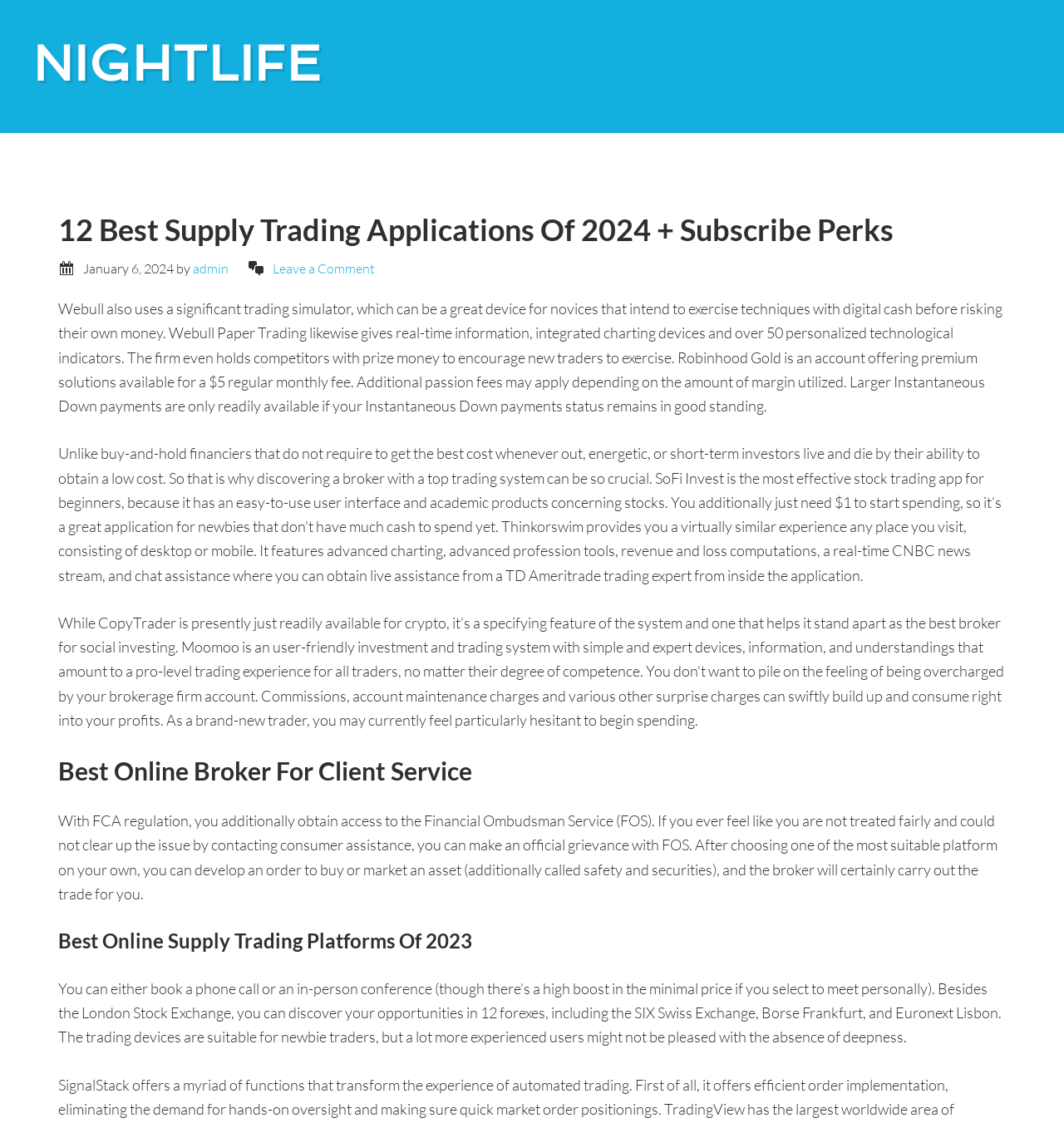What is the date of the article?
Using the image, give a concise answer in the form of a single word or short phrase.

January 6, 2024